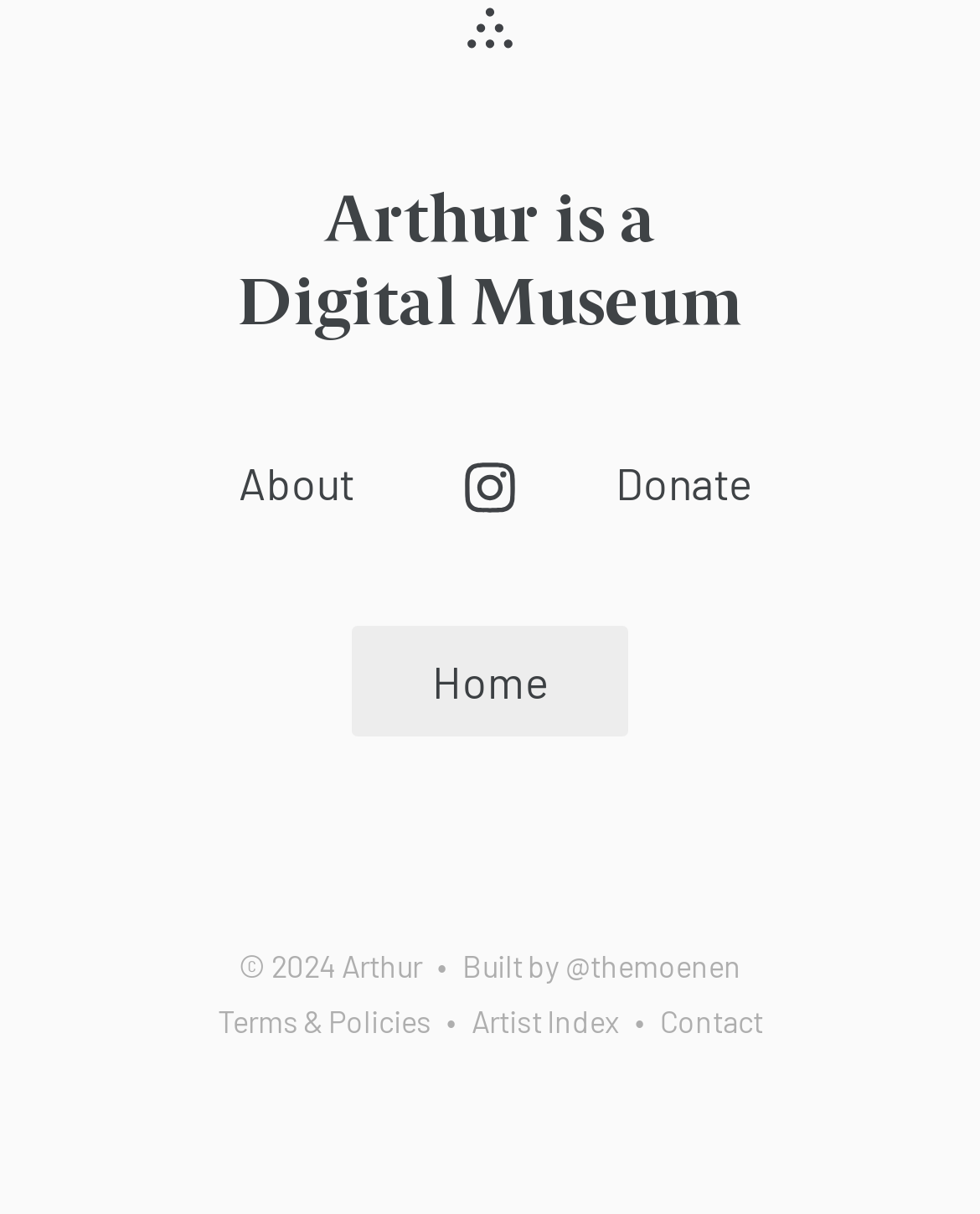Carefully examine the image and provide an in-depth answer to the question: How many links are available in the footer section?

The footer section of the webpage contains four links, which are 'Terms & Policies', 'Artist Index', 'Contact', and '@themoenen'. These links are placed horizontally and are likely to be secondary navigation options or provide additional information about the website.